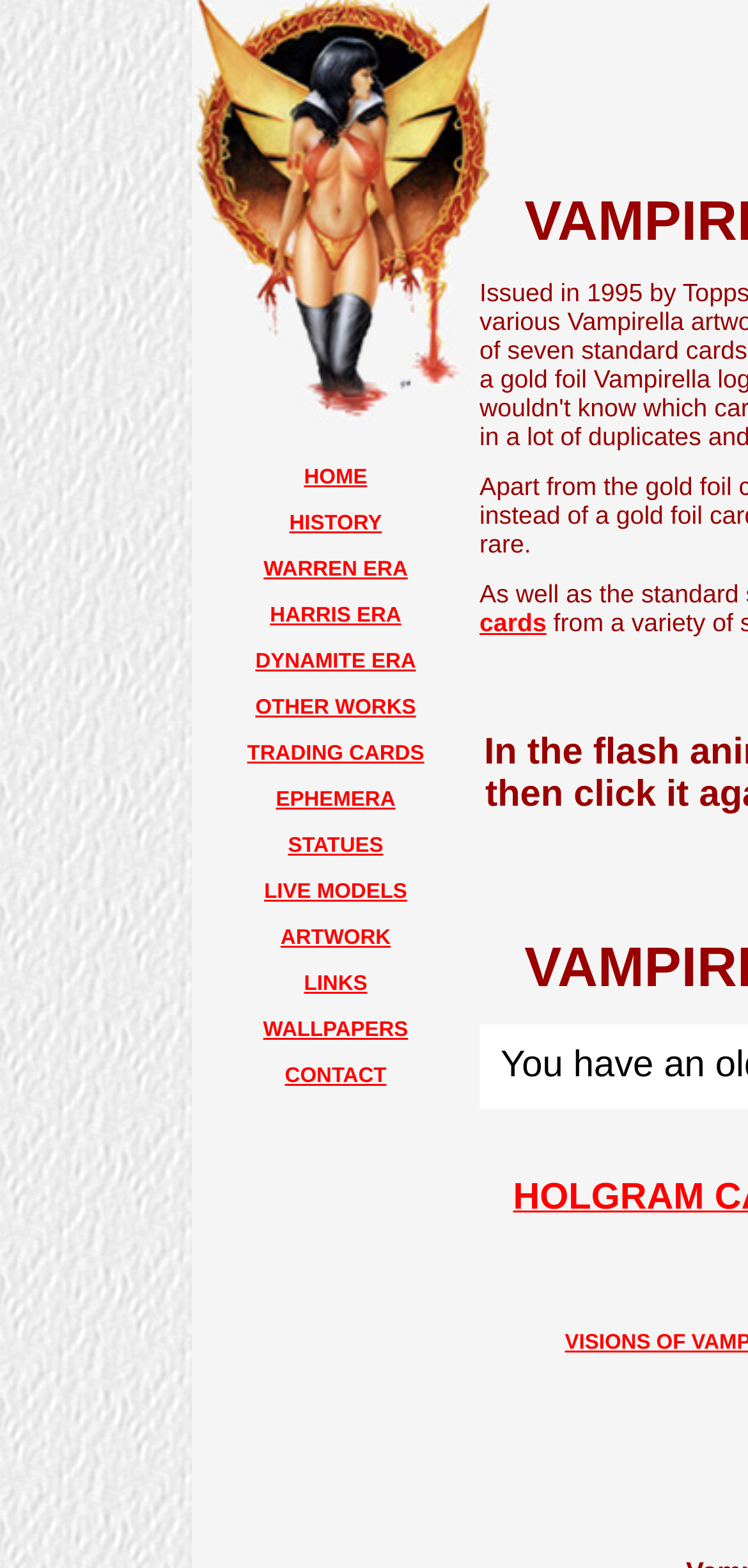Pinpoint the bounding box coordinates of the clickable element needed to complete the instruction: "view history". The coordinates should be provided as four float numbers between 0 and 1: [left, top, right, bottom].

[0.387, 0.327, 0.511, 0.341]